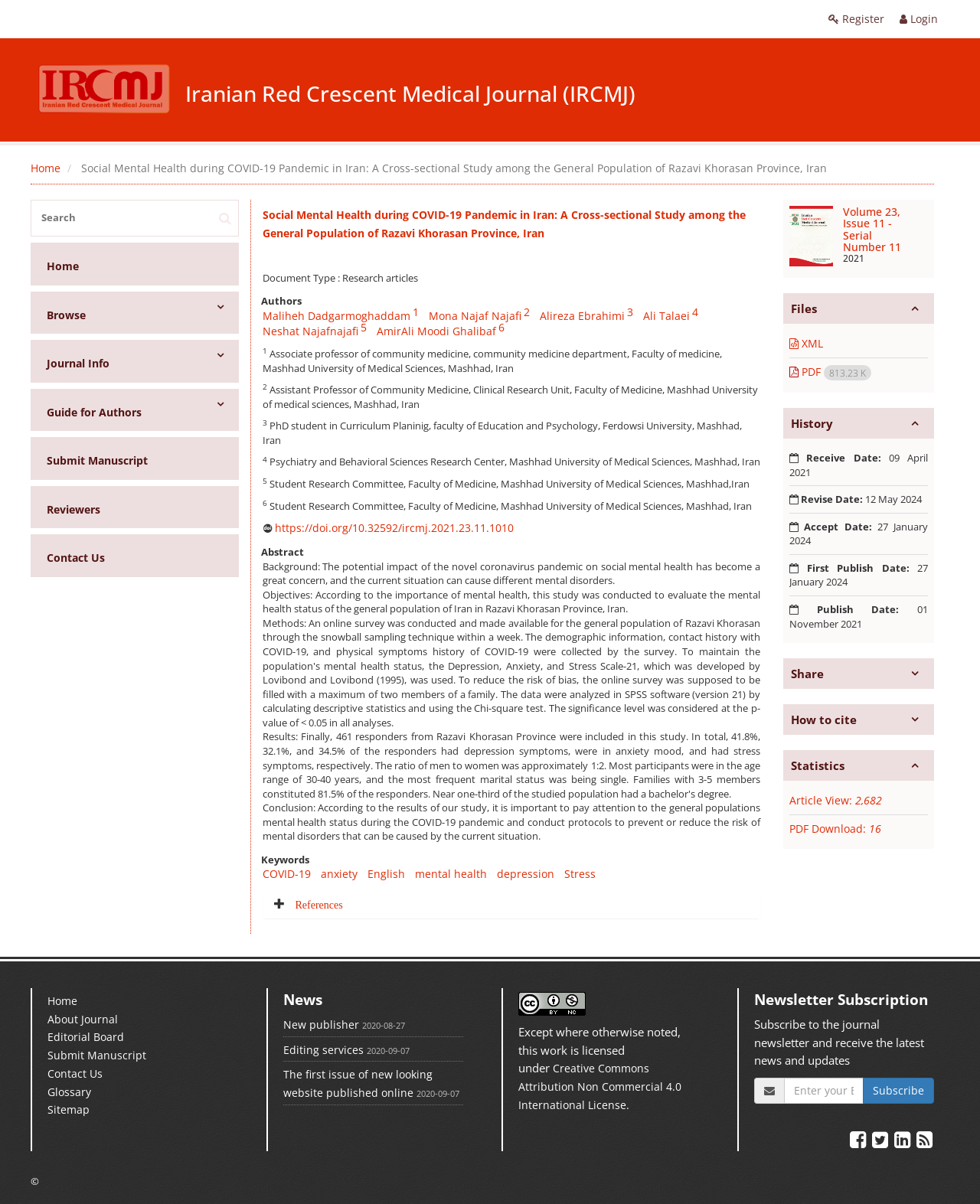Generate a thorough explanation of the webpage's elements.

This webpage appears to be a research article published in the Iranian Red Crescent Medical Journal (IRCMJ). At the top of the page, there are several links, including "Register", "Login", and "Home", as well as a search bar and a checkbox to select or deselect certain options. 

Below these links, there is a heading that displays the title of the article, "Social Mental Health during COVID-19 Pandemic in Iran: A Cross-sectional Study among the General Population of Razavi Khorasan Province, Iran". 

On the left side of the page, there is a menu with several checkboxes, including "Home", "Browse", "Journal Info", "Guide for Authors", "Submit Manuscript", "Reviewers", and "Contact Us". Each of these options has a corresponding link.

The main content of the article is divided into several sections, including "Document Type", "Authors", "Abstract", "Background", "Objectives", "Conclusion", and "Keywords". The "Authors" section lists the names of the authors, along with their affiliations and superscript numbers. The "Abstract" section provides a brief summary of the article, and the "Background" and "Objectives" sections introduce the research topic and its goals. The "Conclusion" section summarizes the findings of the study, and the "Keywords" section lists relevant keywords, including "COVID-19", "anxiety", "mental health", "depression", and "Stress".

At the bottom of the page, there is a section for "References", which can be expanded or collapsed. There are also links to download the article in XML and PDF formats, as well as a "History" section.